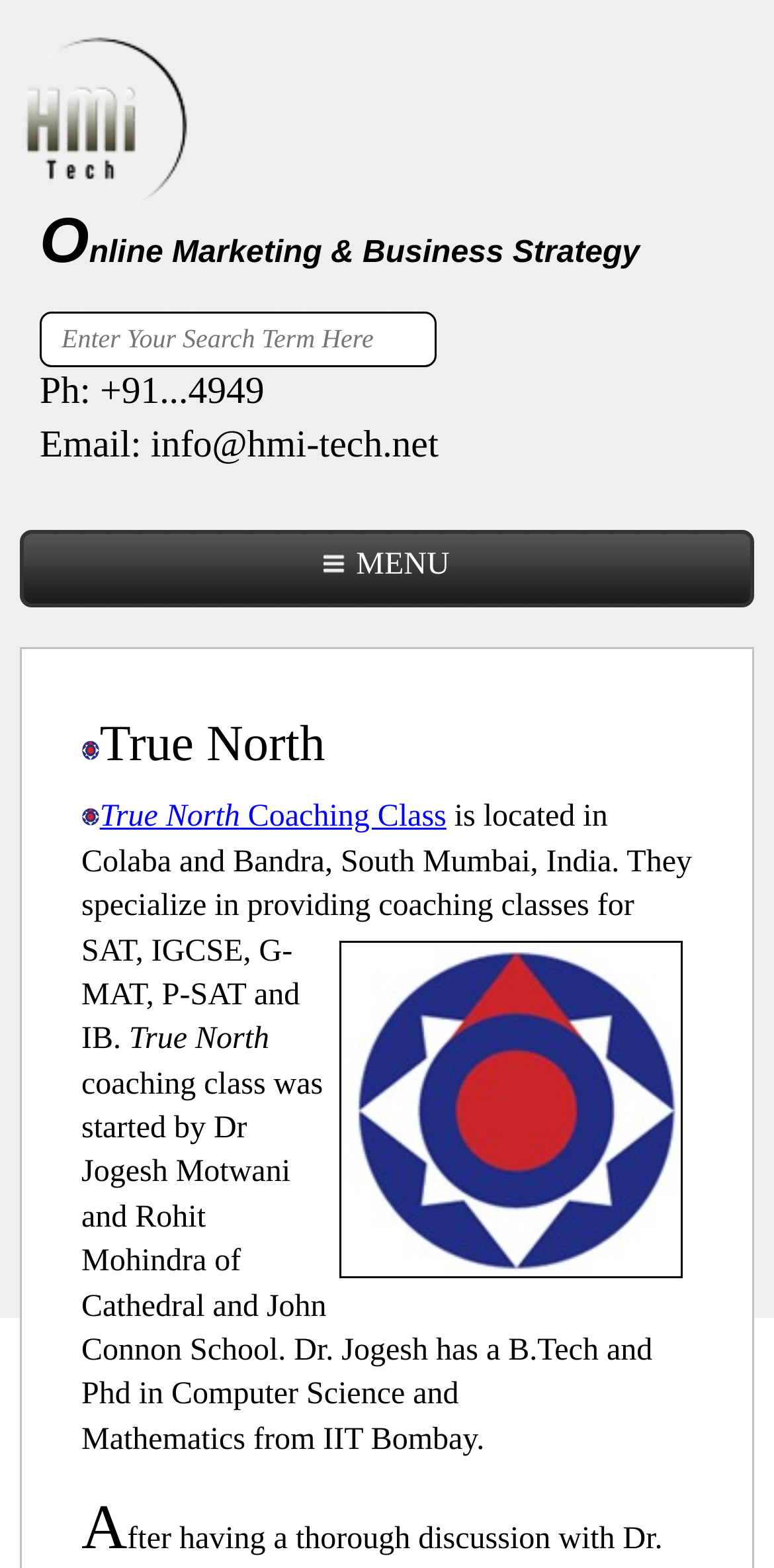Provide a comprehensive caption for the webpage.

The webpage appears to be a business website, specifically for True North Coaching Class. At the top left corner, there is a small image, likely a logo. Next to it, the title "Online Marketing & Business Strategy" is displayed prominently. Below the title, there is a search box with a placeholder text "Enter Your Search Term Here". 

On the same line as the search box, there is a heading with contact information, including a phone number and email address. To the right of the contact information, there is a menu icon and the text "MENU". 

Further down, there is a large heading that reads "True North", which is likely the main title of the webpage. Below the title, there is a link to "True North Coaching Class" and a brief description of the coaching class, stating its location and specialties. 

To the right of the description, there is an image, likely the logo of True North. Below the image, there is more text describing the coaching class, including the founders and their backgrounds.